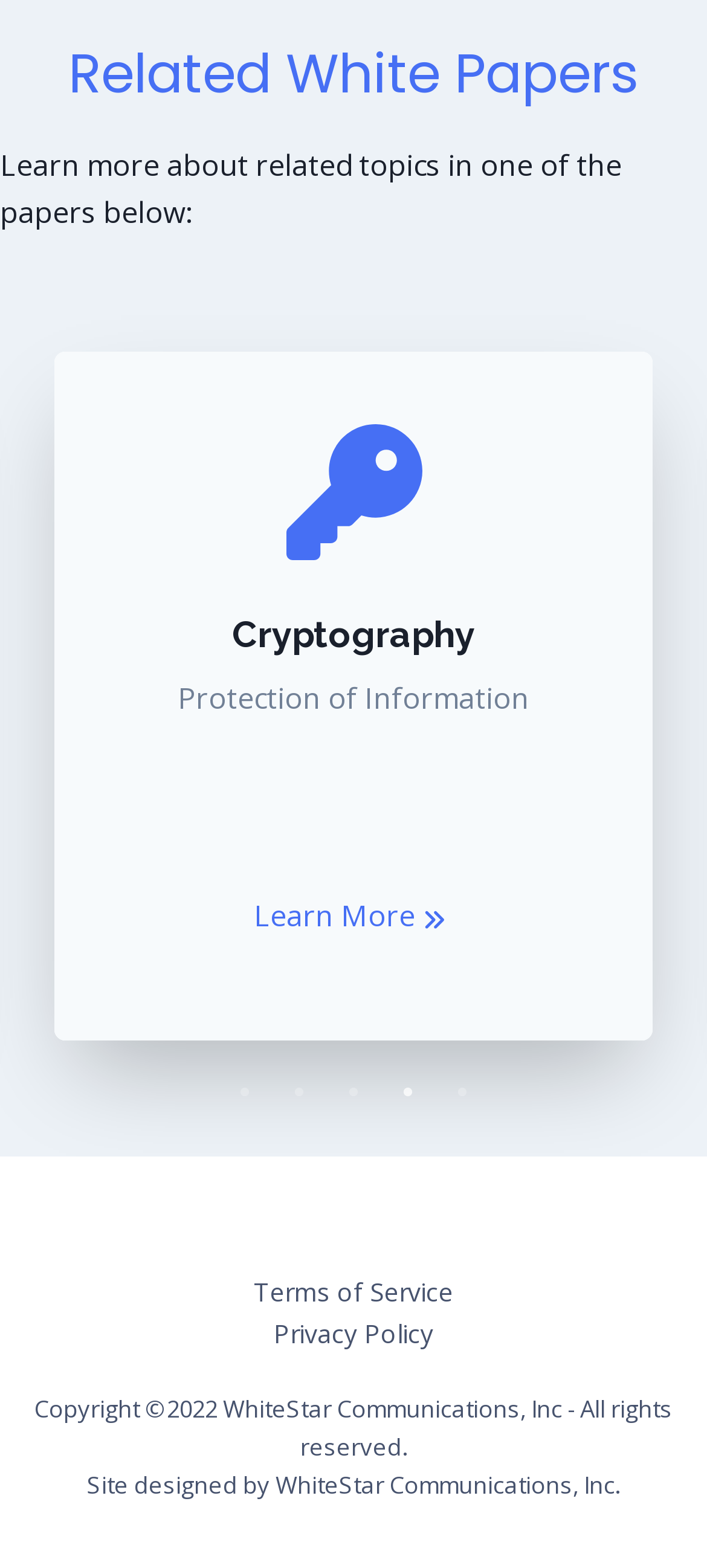How many links are there on the webpage?
Provide a comprehensive and detailed answer to the question.

I counted the number of links on the webpage by looking at the UI elements with type 'link'. There are four links labeled 'Learn More', 'Terms of Service', 'Privacy Policy', and 'WhiteStar Communications, Inc.'